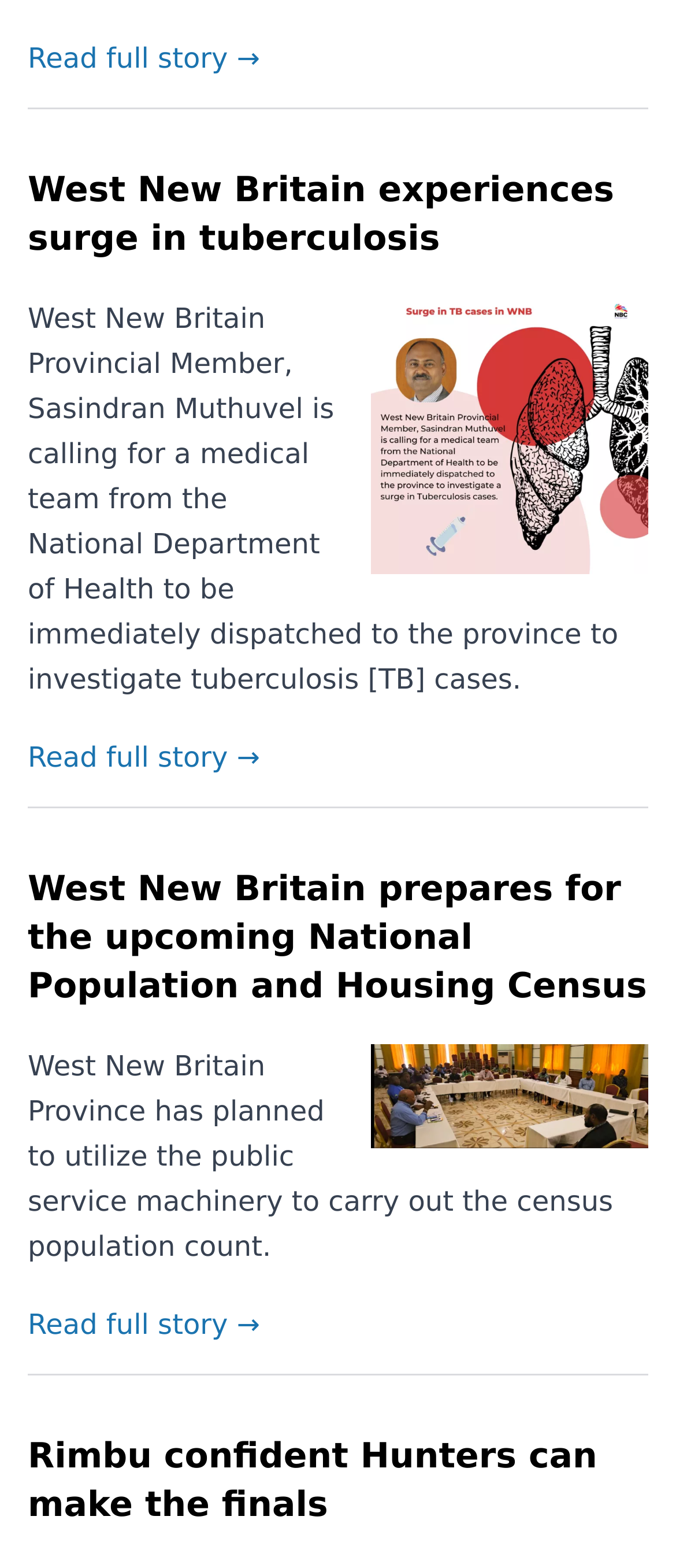Use a single word or phrase to answer the question: What is the topic of the third news article?

Rimbu and Hunters